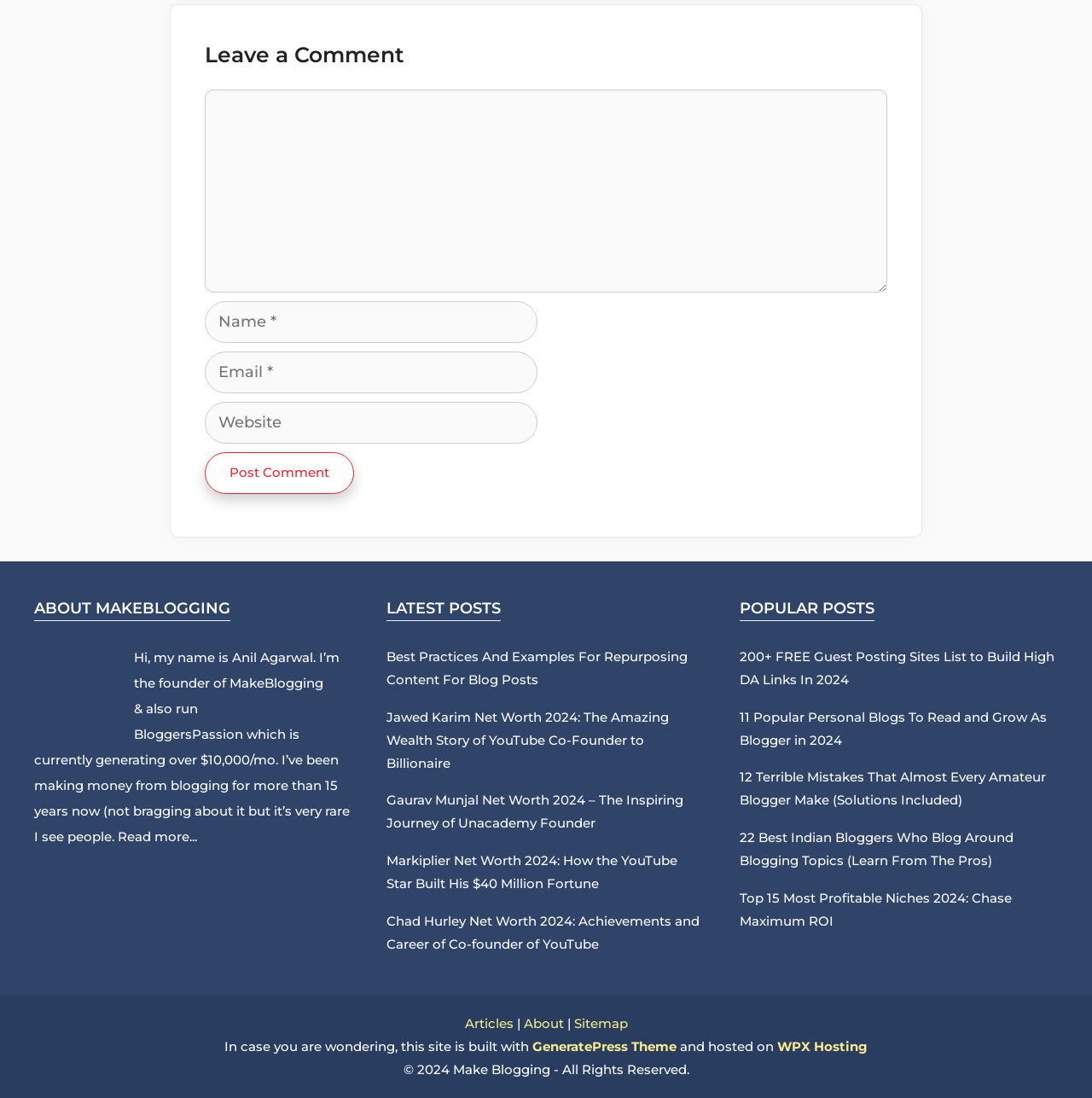Please specify the bounding box coordinates of the clickable section necessary to execute the following command: "Read more about Anil Agarwal".

[0.108, 0.755, 0.18, 0.769]